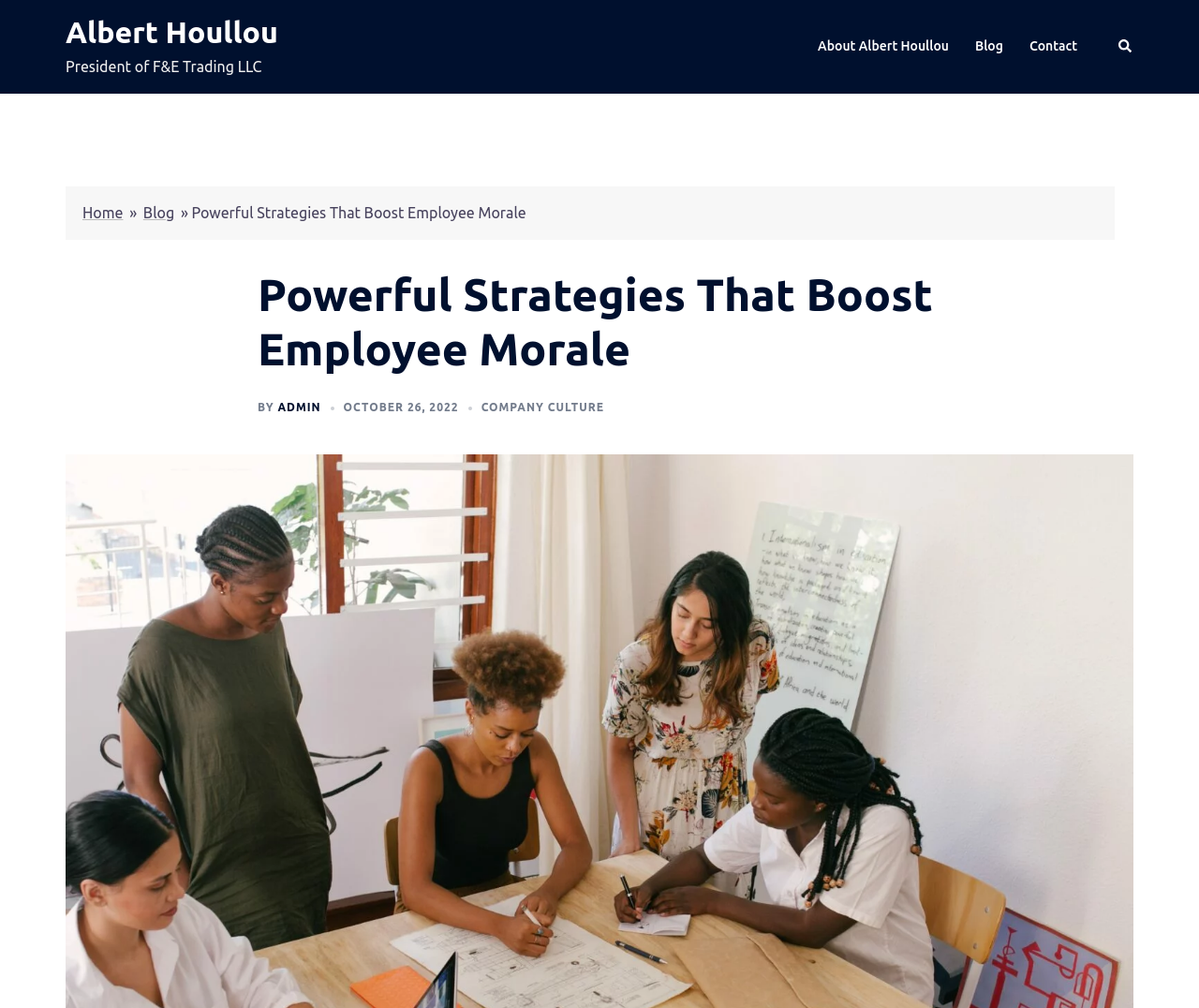Give a detailed account of the webpage, highlighting key information.

The webpage is about employee morale, with a focus on powerful strategies to boost it. At the top left, there is a link to "Albert Houllou" with a description "President of F&E Trading LLC" next to it. To the right of this, there are links to "About Albert Houllou", "Blog", "Contact", and "Search", with a small image accompanying the "Search" link.

Below this top section, there is a navigation menu with links to "Home", "Blog", and a separator symbol "»". The main content of the page is headed by a title "Powerful Strategies That Boost Employee Morale", which is a level 1 heading. Below the title, there is a byline with the text "BY" followed by a link to "ADMIN", and a link to the date "OCTOBER 26, 2022" with a time element. The category of the article is "COMPANY CULTURE", which is a link.

The overall structure of the page is divided into a top section with links and a navigation menu, followed by the main content area with a title, byline, and category information.